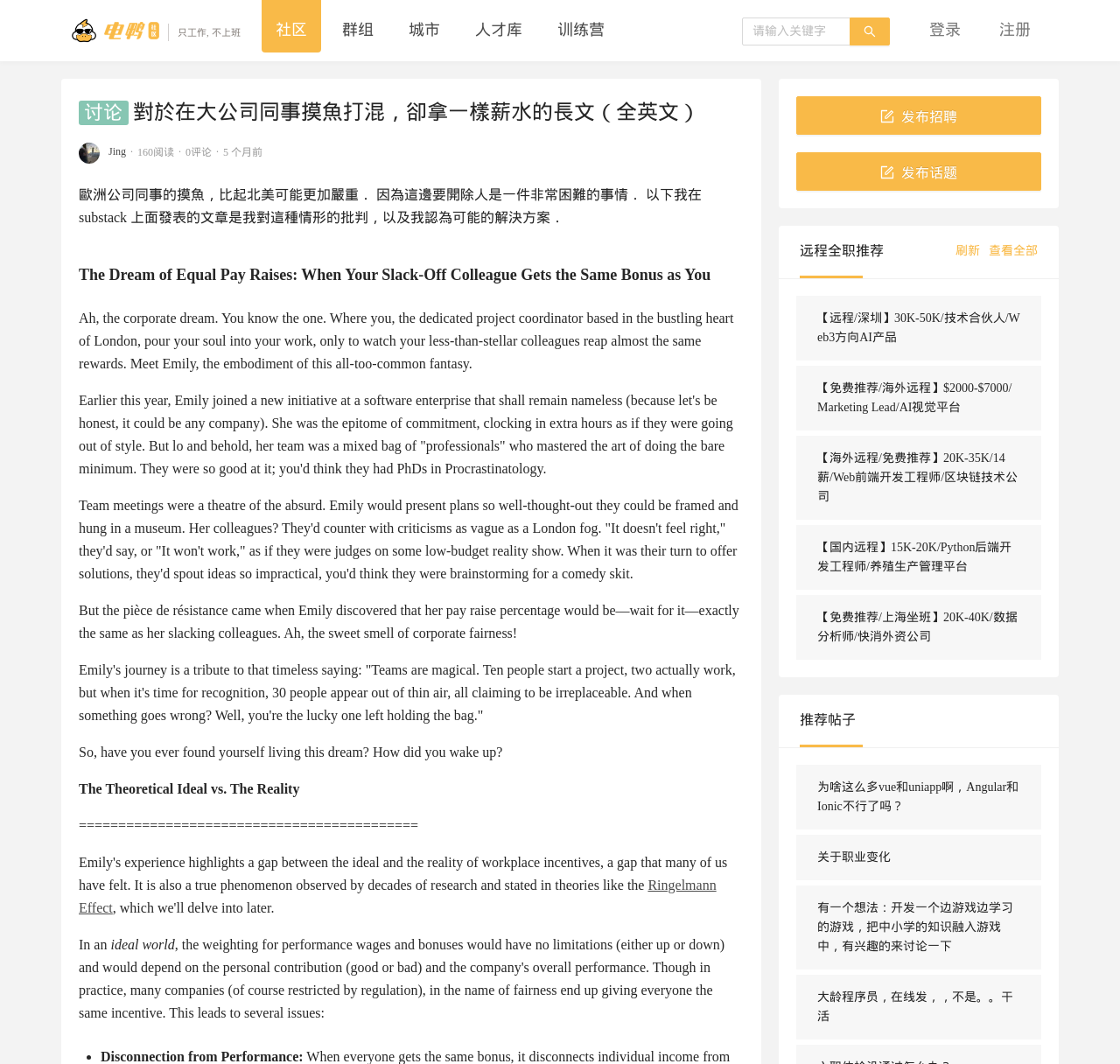Please reply with a single word or brief phrase to the question: 
What type of jobs are listed on the webpage?

Tech and marketing jobs